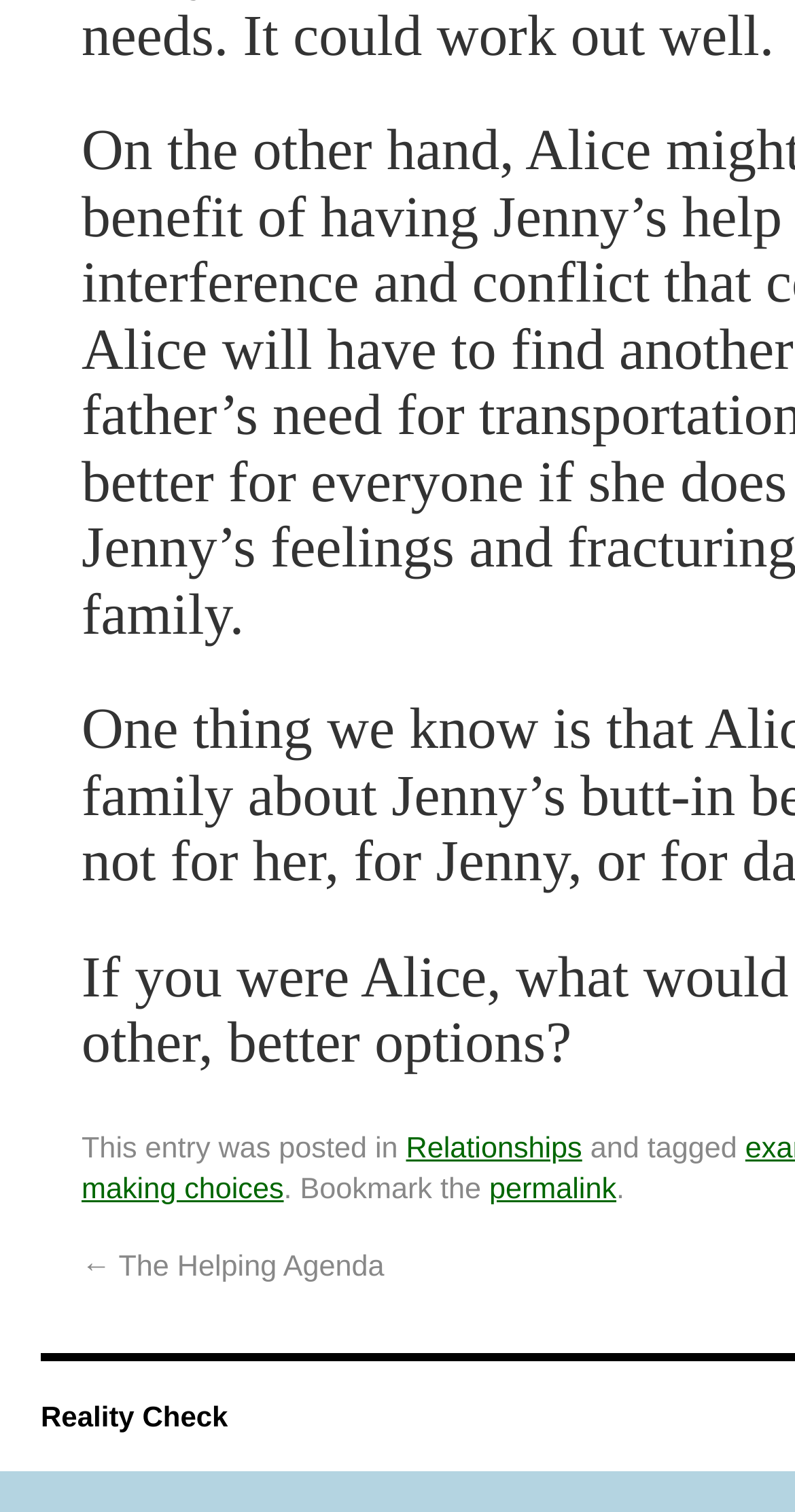What is the title of the previous post?
Look at the image and provide a detailed response to the question.

I found a link element with the text '← The Helping Agenda' which is likely to be the title of the previous post, as it is a common convention to use an arrow symbol to indicate a previous post.